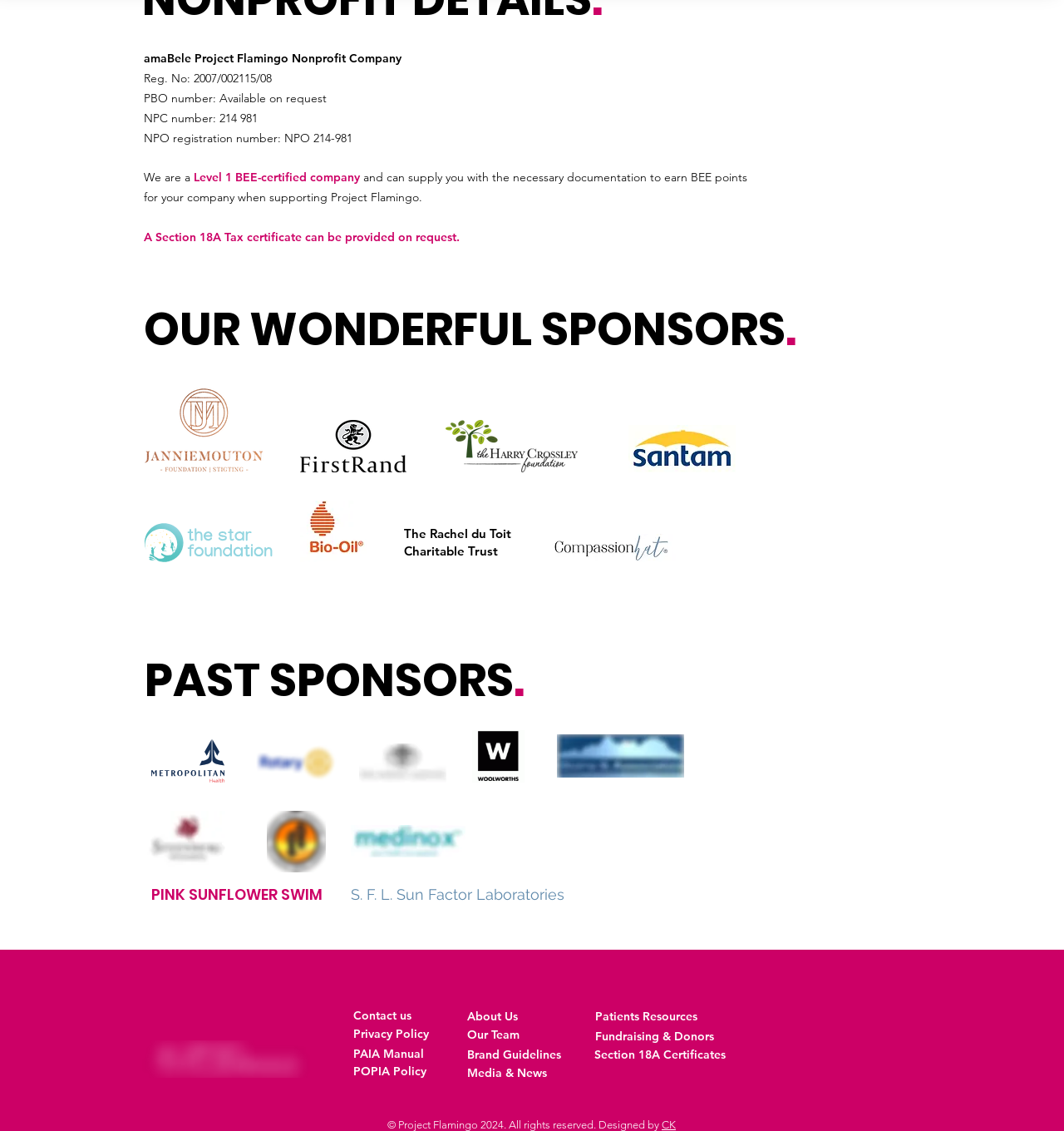Locate the bounding box coordinates of the UI element described by: "POPIA Policy". The bounding box coordinates should consist of four float numbers between 0 and 1, i.e., [left, top, right, bottom].

[0.332, 0.942, 0.404, 0.953]